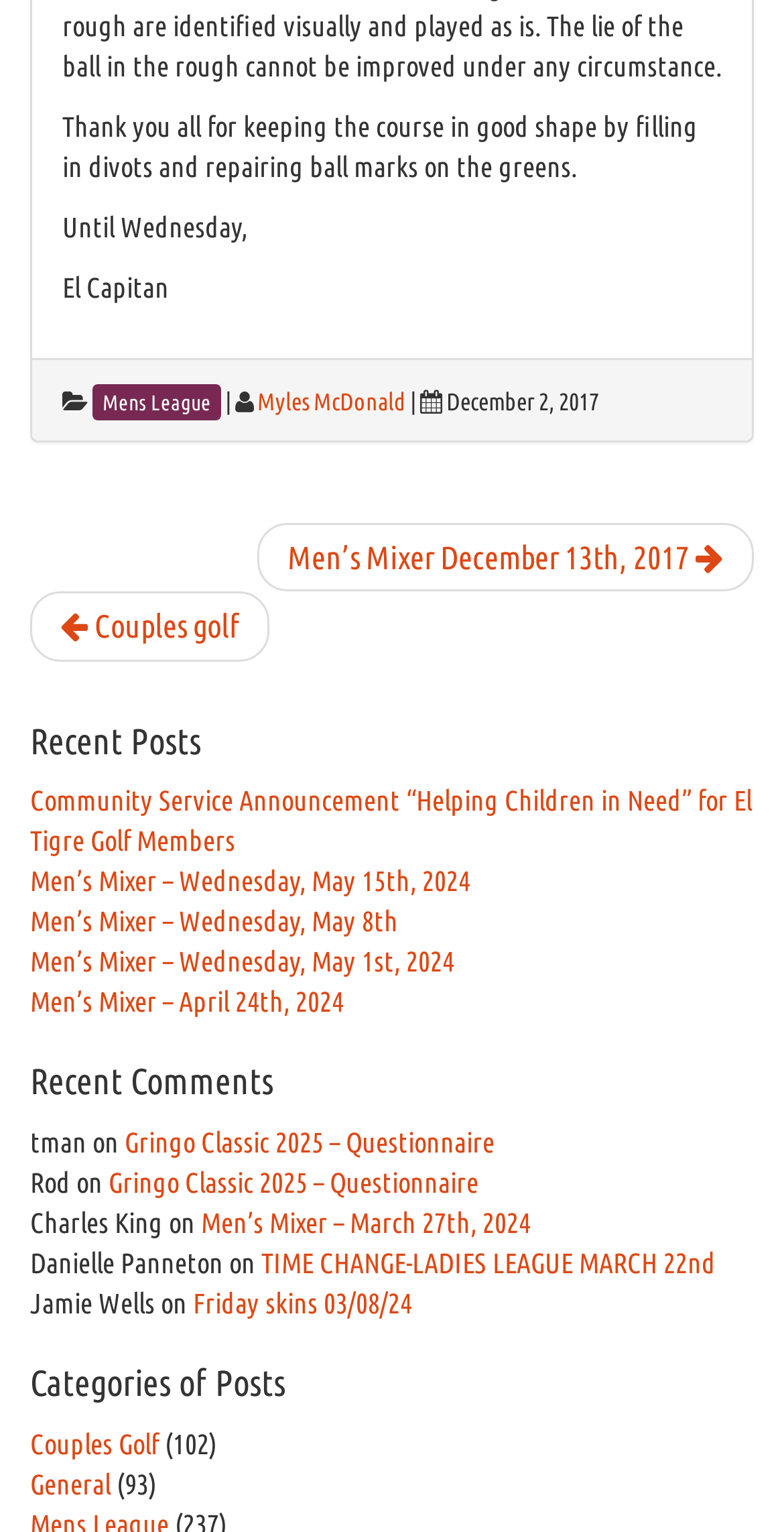Could you provide the bounding box coordinates for the portion of the screen to click to complete this instruction: "Click on 'Mens League'"?

[0.118, 0.25, 0.282, 0.274]